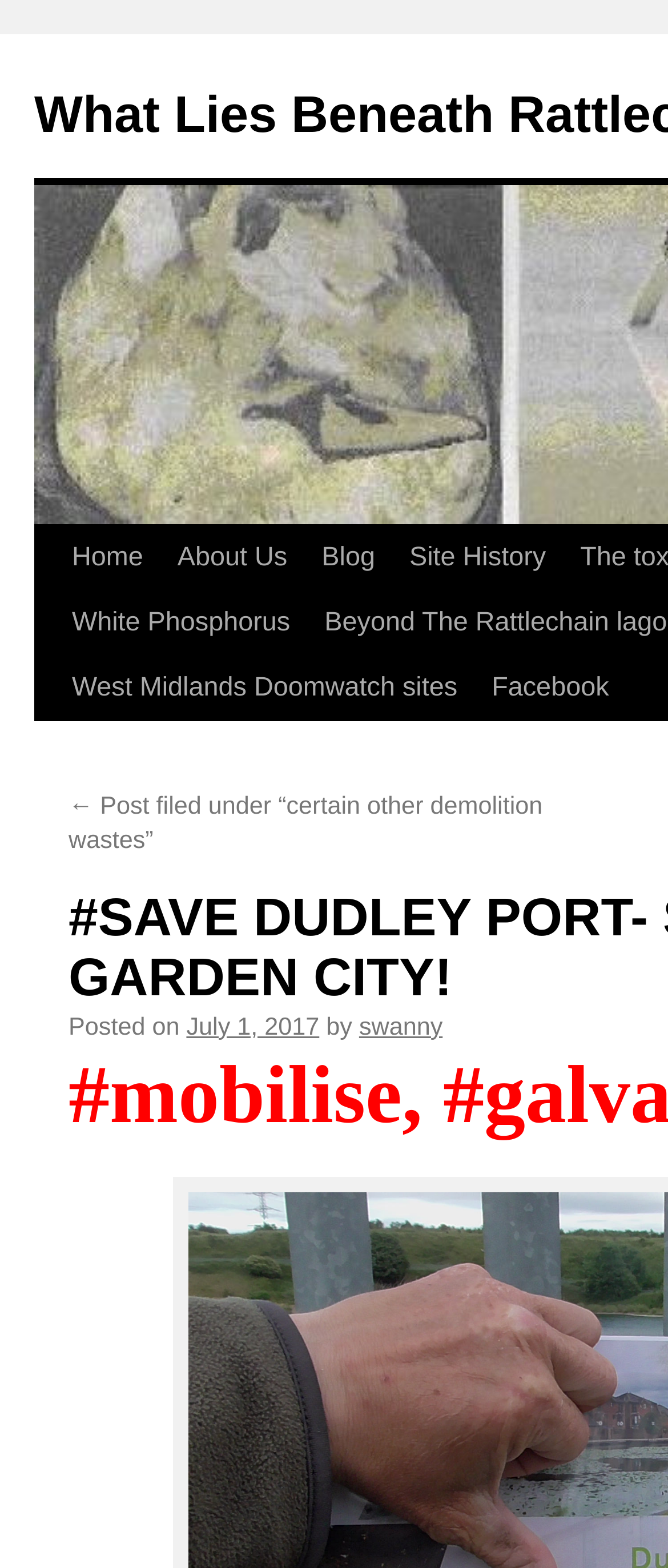What is the first menu item? Based on the image, give a response in one word or a short phrase.

Home